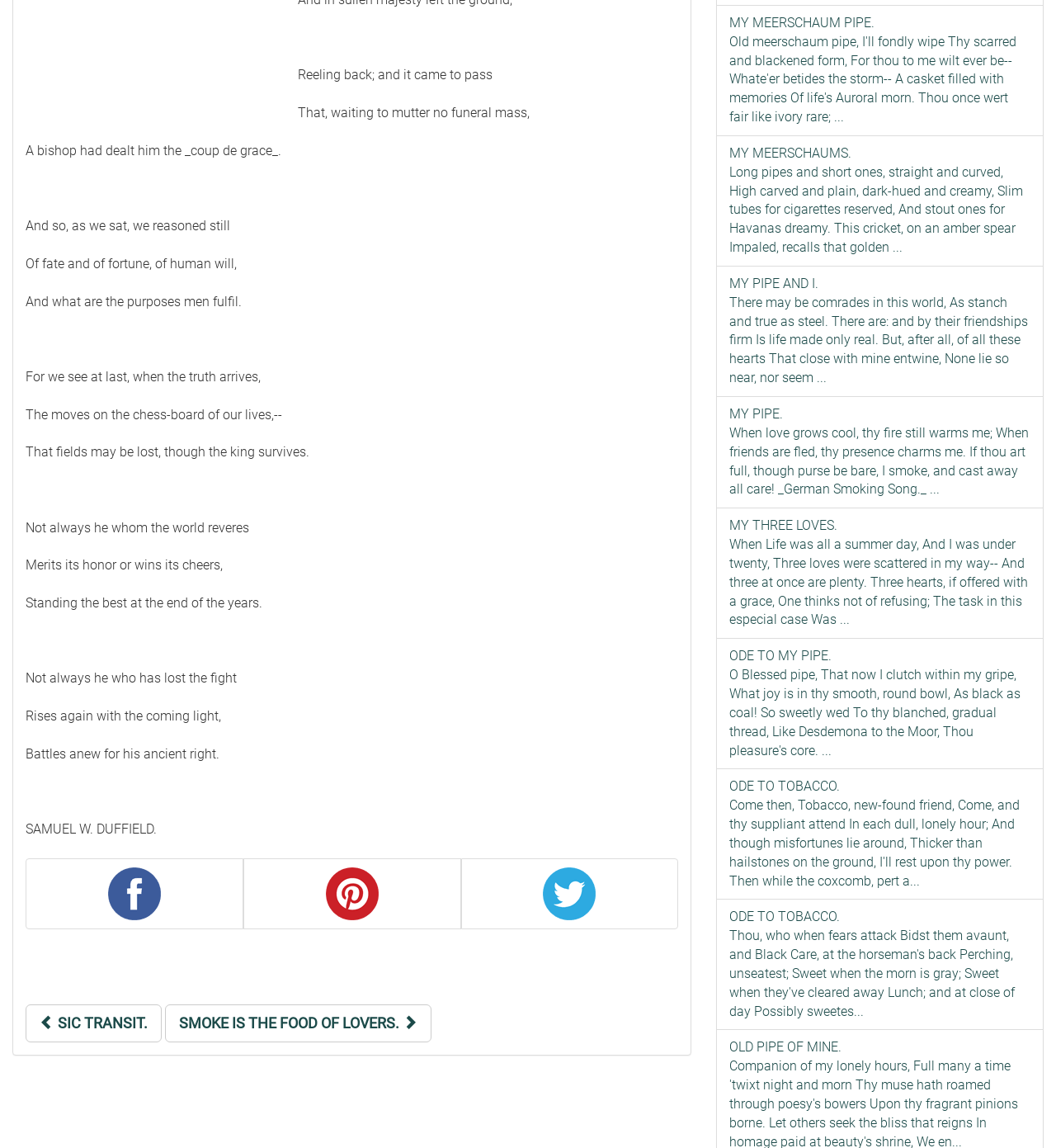Please identify the bounding box coordinates of the element I should click to complete this instruction: 'Click on the Twitter link'. The coordinates should be given as four float numbers between 0 and 1, like this: [left, top, right, bottom].

[0.436, 0.748, 0.642, 0.809]